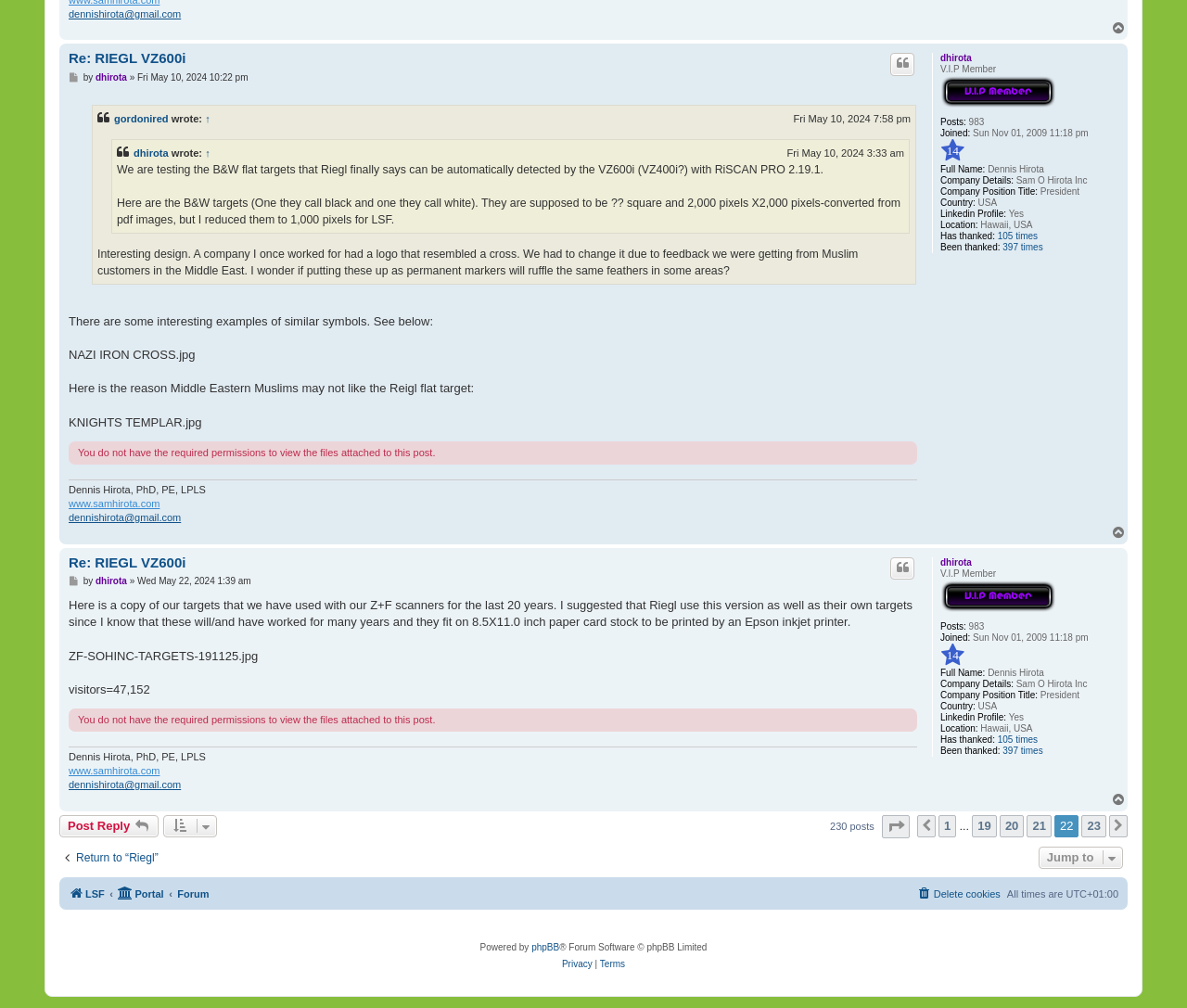Please find and report the bounding box coordinates of the element to click in order to perform the following action: "Visit the website 'www.samhirota.com'". The coordinates should be expressed as four float numbers between 0 and 1, in the format [left, top, right, bottom].

[0.058, 0.493, 0.135, 0.507]